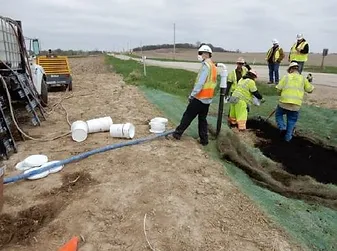Create an extensive caption that includes all significant details of the image.

The image depicts a group of workers engaged in a Vapor Corrosion Inhibitor (VCI) installation project in an outdoor setting, likely along a pipeline route. Several individuals are dressed in safety gear, including hard hats and high-visibility jackets, emphasizing the importance of safety in industrial operations. 

In the foreground, one worker is seen managing equipment, while others are participating in tasks such as digging or managing materials. Containers are arranged nearby, possibly holding the VCI solutions and other necessary supplies. The landscape features an open, rural area, with a road visible in the background. This scene illustrates the hands-on approach Meridian Pipeline Services takes in providing turnkey VCI installations for pipeline preservation, highlighting their expertise in combatting corrosion threats and ensuring the integrity of oil and gas assets.